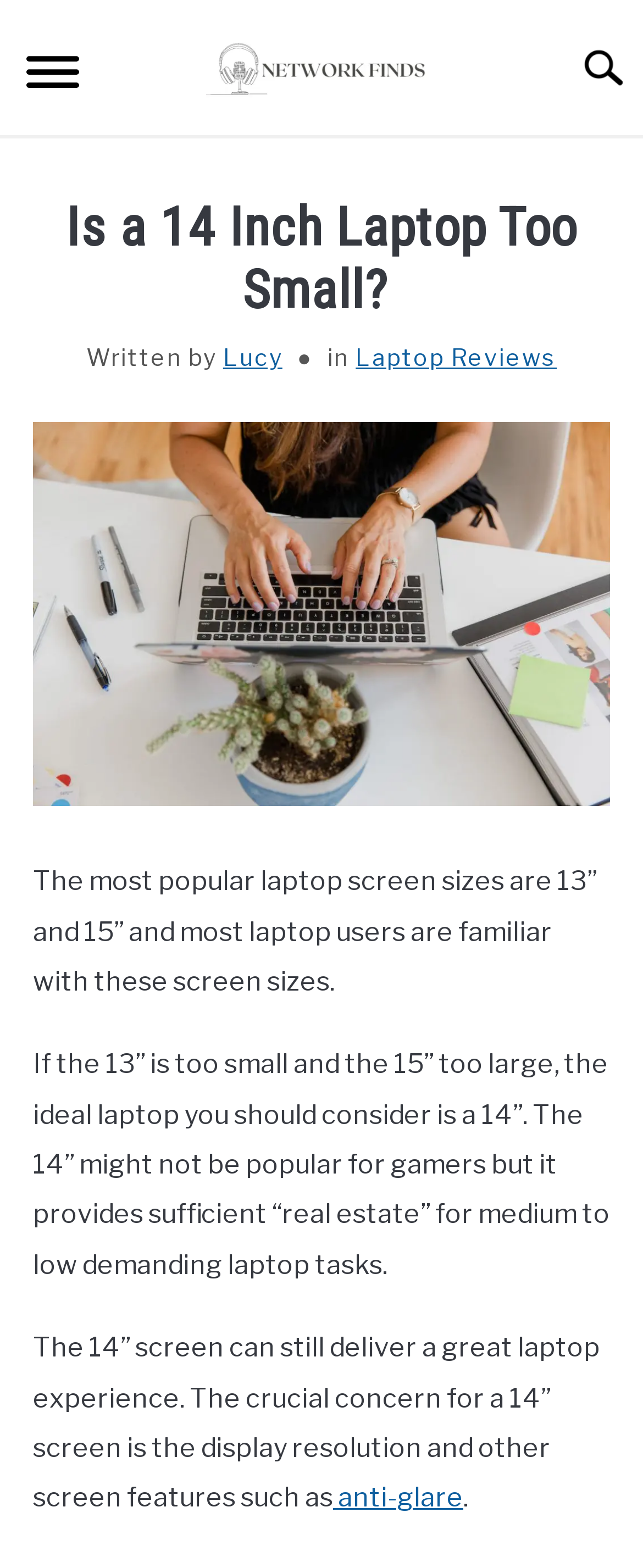Respond with a single word or phrase to the following question: Who wrote the article 'Is a 14 Inch Laptop Too Small?'?

Lucy